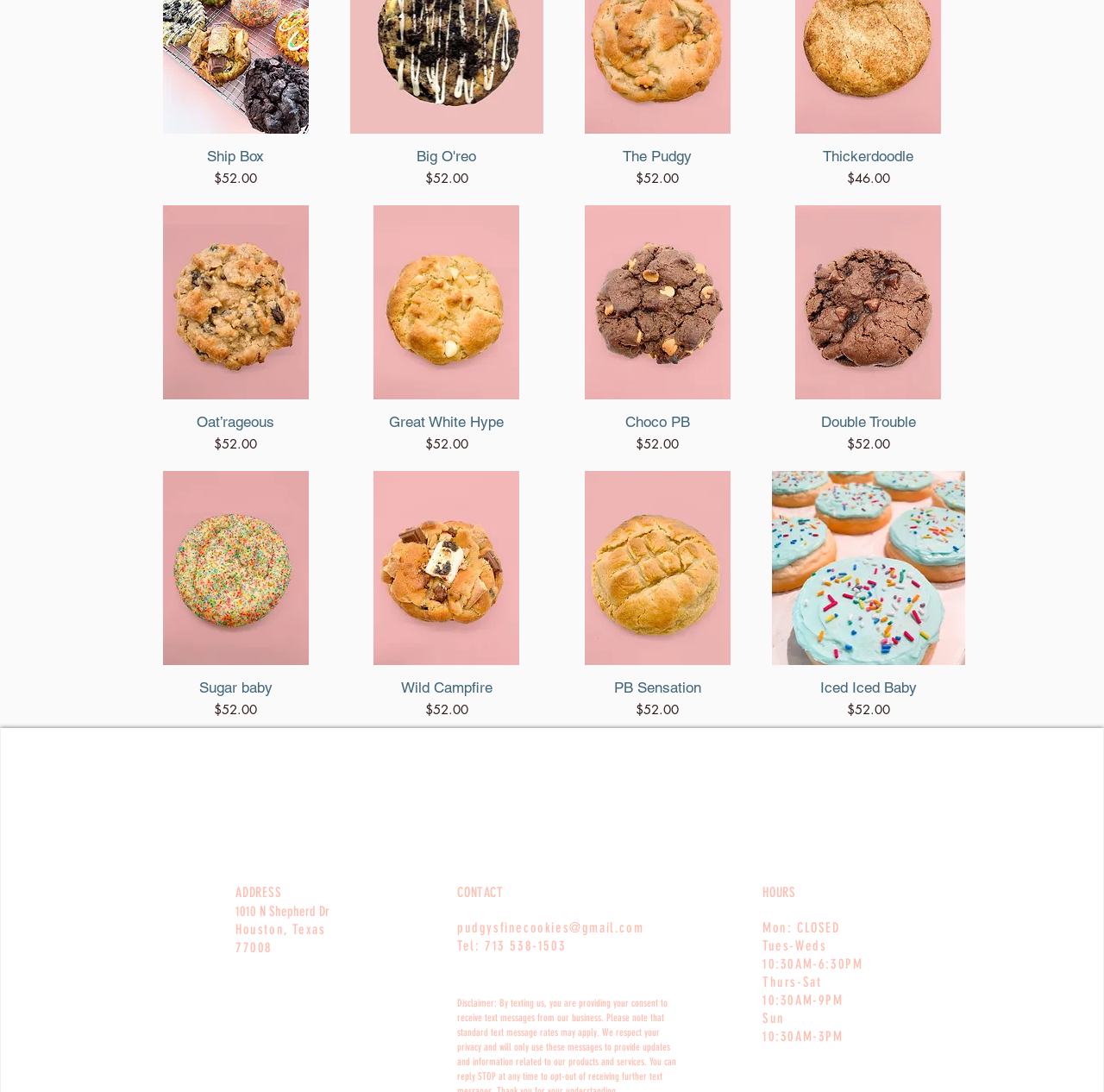Provide the bounding box coordinates for the UI element that is described as: "Great White HypePrice$52.00".

[0.317, 0.378, 0.492, 0.415]